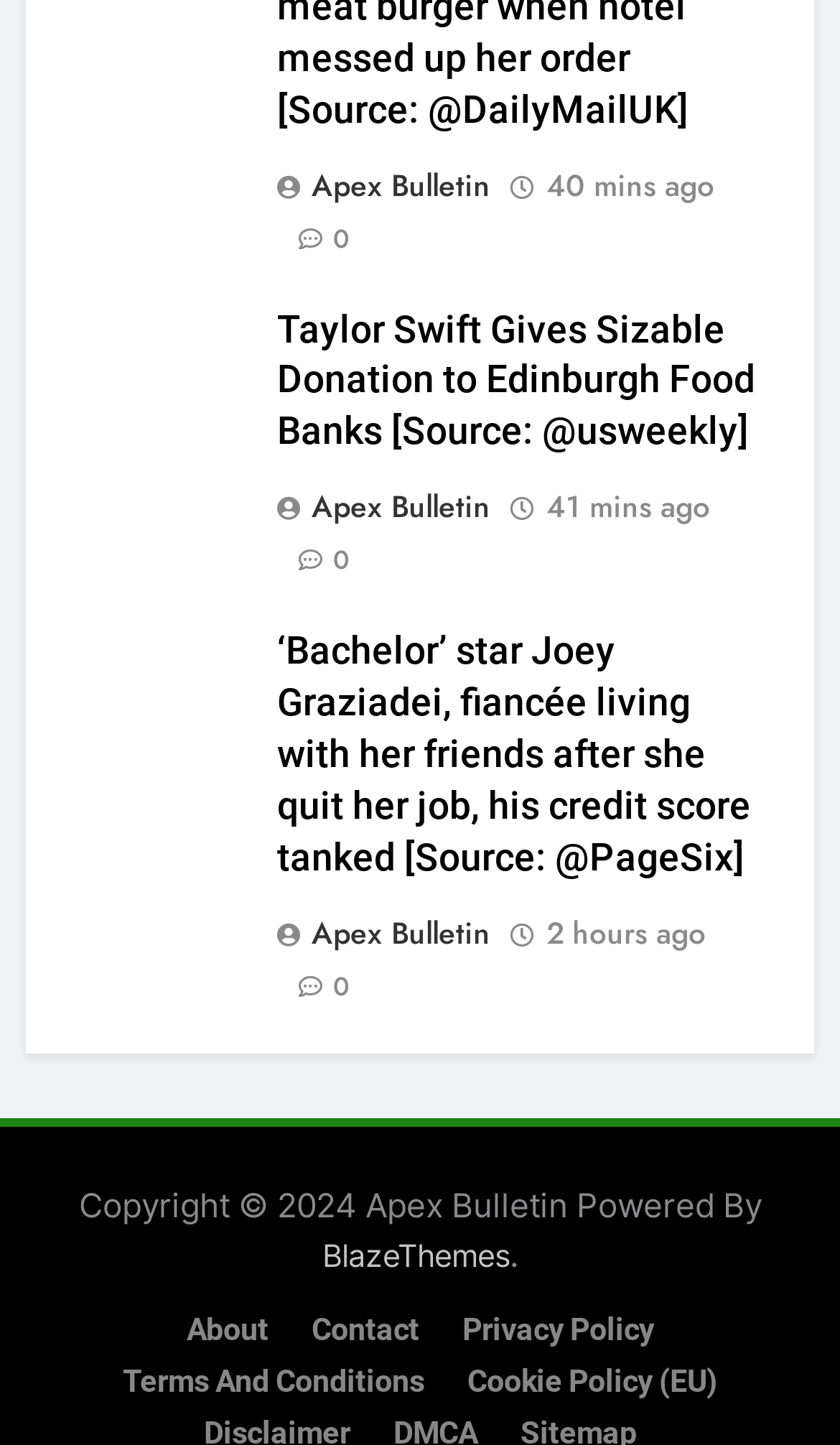What is the year of copyright?
Please use the image to deliver a detailed and complete answer.

I found the answer by looking at the footer of the webpage, which mentions 'Copyright © 2024 Apex Bulletin'. This indicates that the year of copyright is 2024.